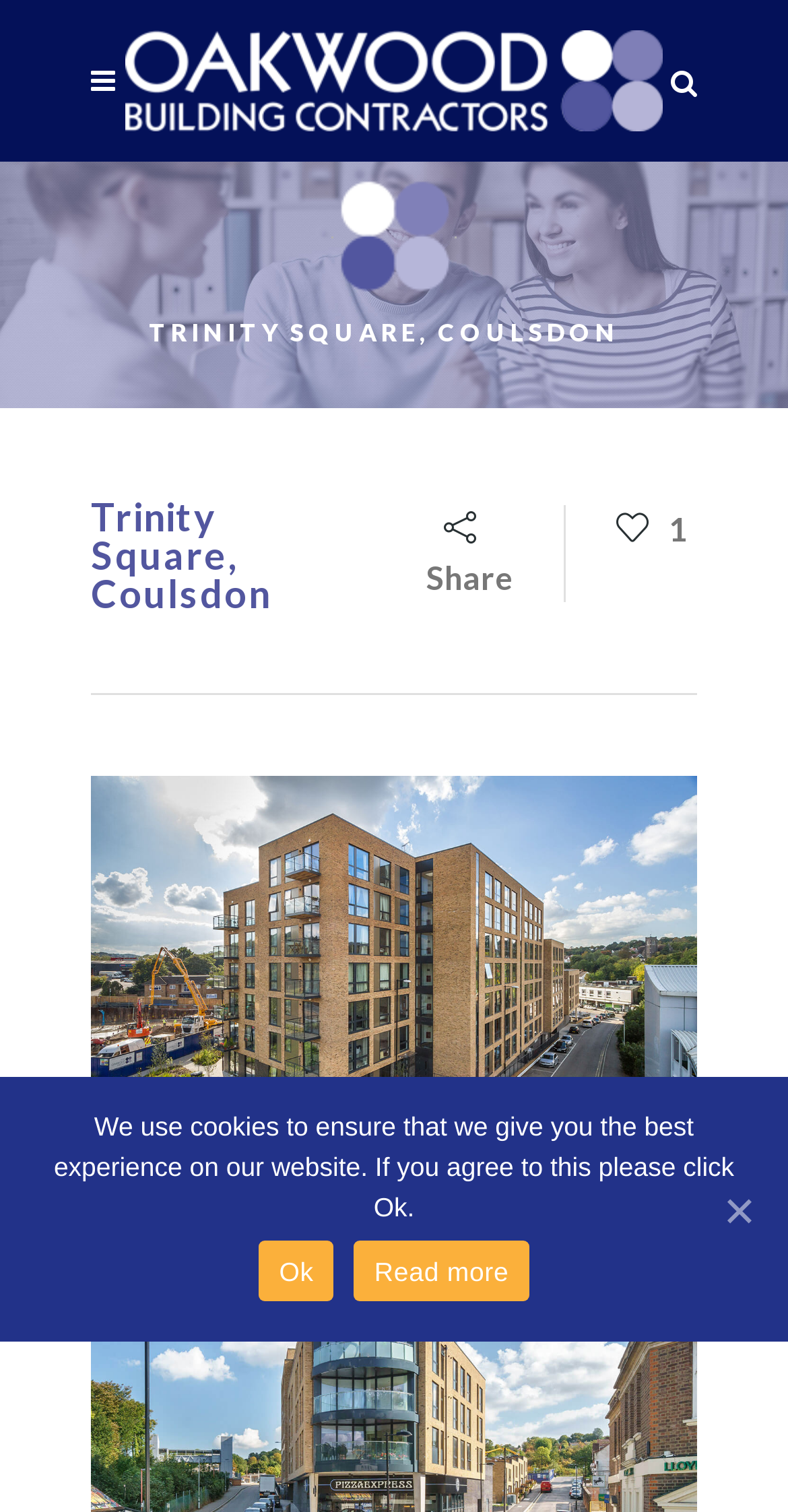Identify the coordinates of the bounding box for the element described below: "Ok". Return the coordinates as four float numbers between 0 and 1: [left, top, right, bottom].

[0.329, 0.82, 0.424, 0.861]